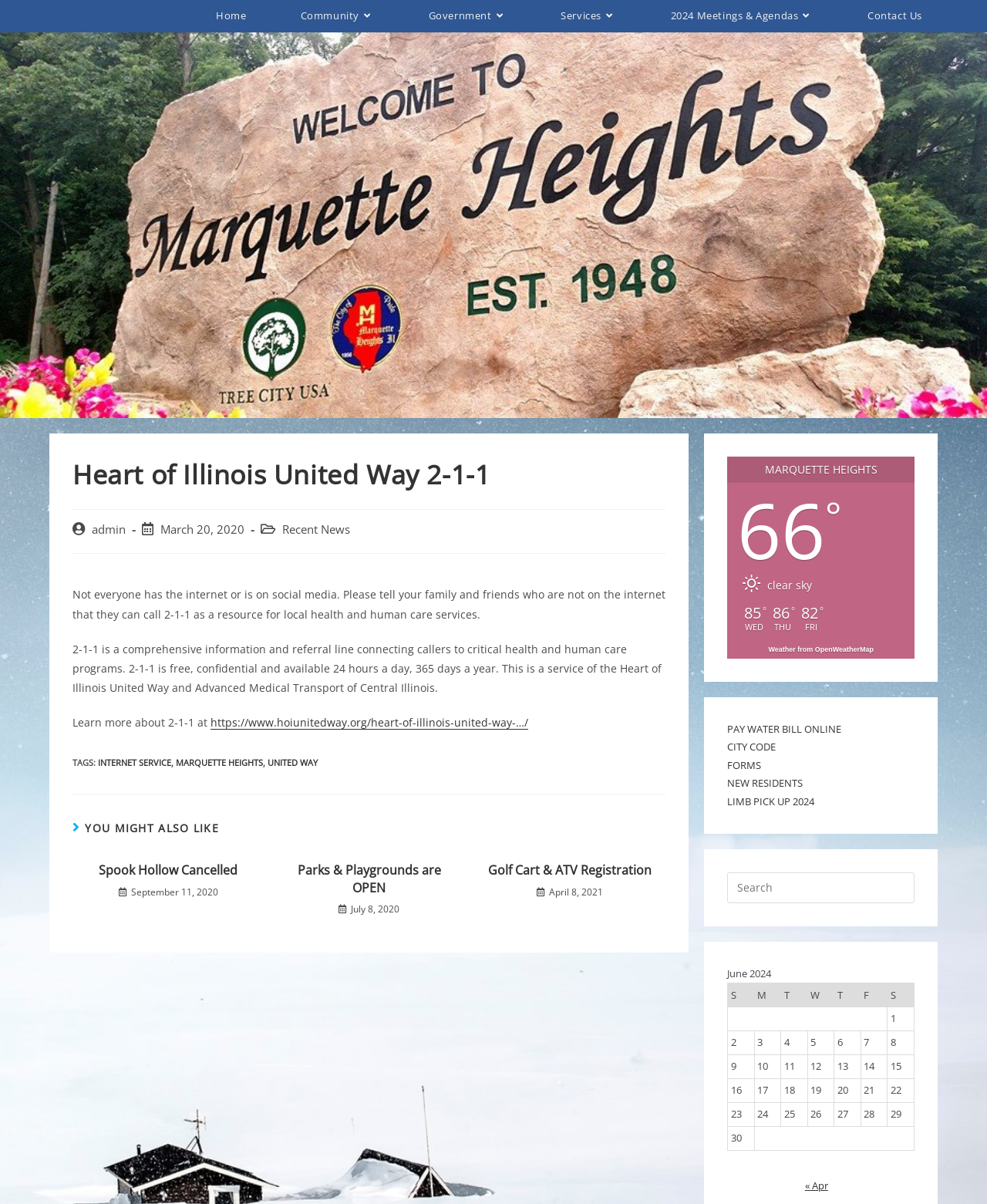Locate the bounding box coordinates of the area to click to fulfill this instruction: "View the 'Recent News' category". The bounding box should be presented as four float numbers between 0 and 1, in the order [left, top, right, bottom].

[0.286, 0.433, 0.355, 0.446]